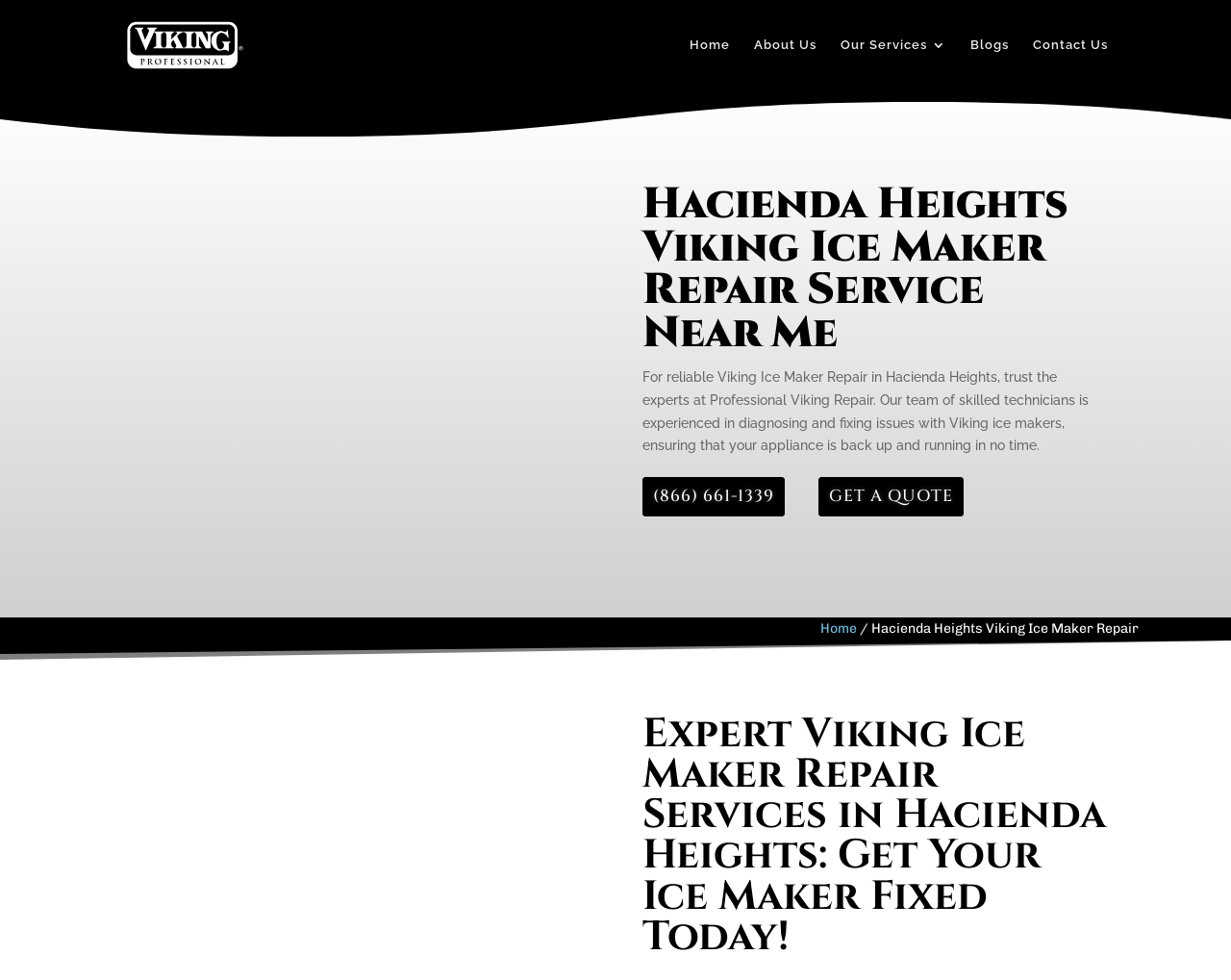Please identify the bounding box coordinates of the clickable area that will allow you to execute the instruction: "Go to Home".

[0.56, 0.039, 0.593, 0.092]